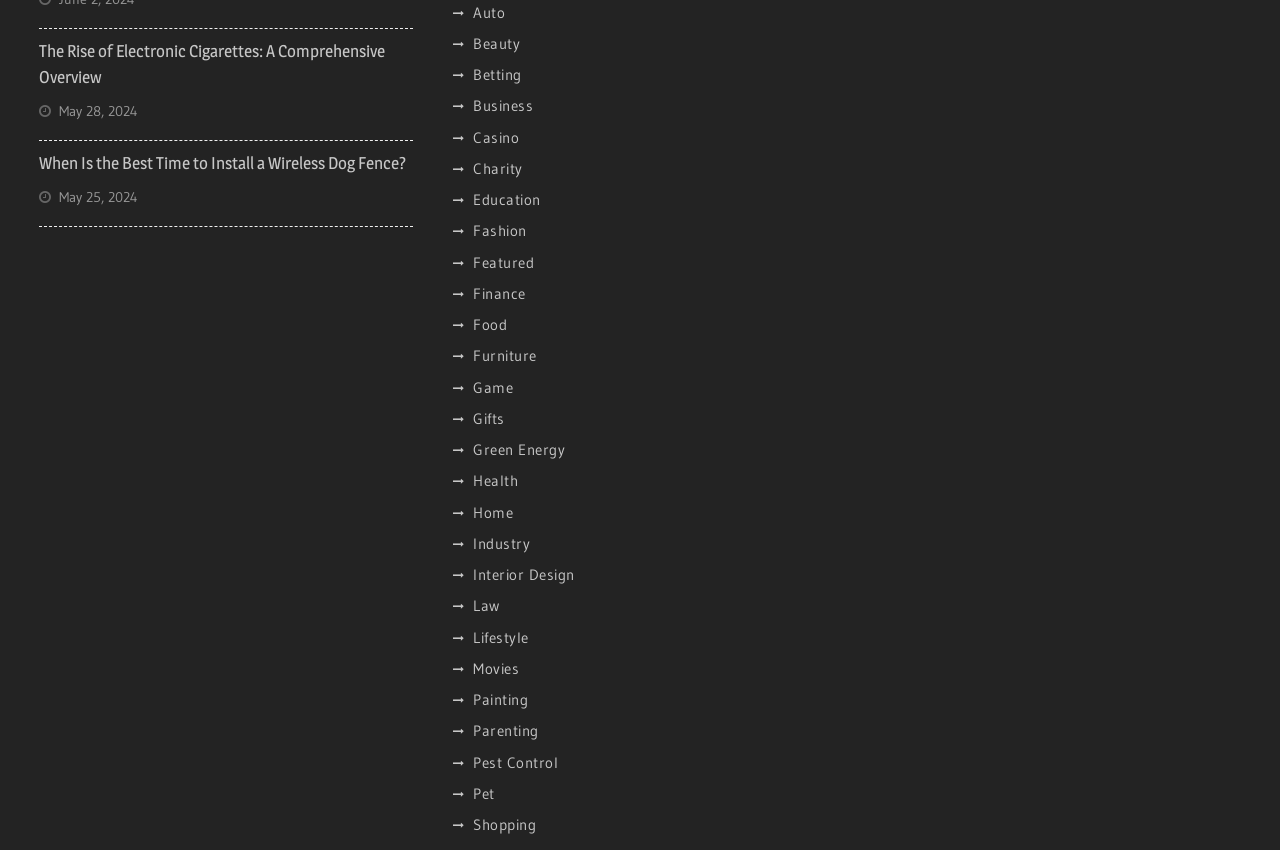Can you pinpoint the bounding box coordinates for the clickable element required for this instruction: "Visit the Facebook page"? The coordinates should be four float numbers between 0 and 1, i.e., [left, top, right, bottom].

None